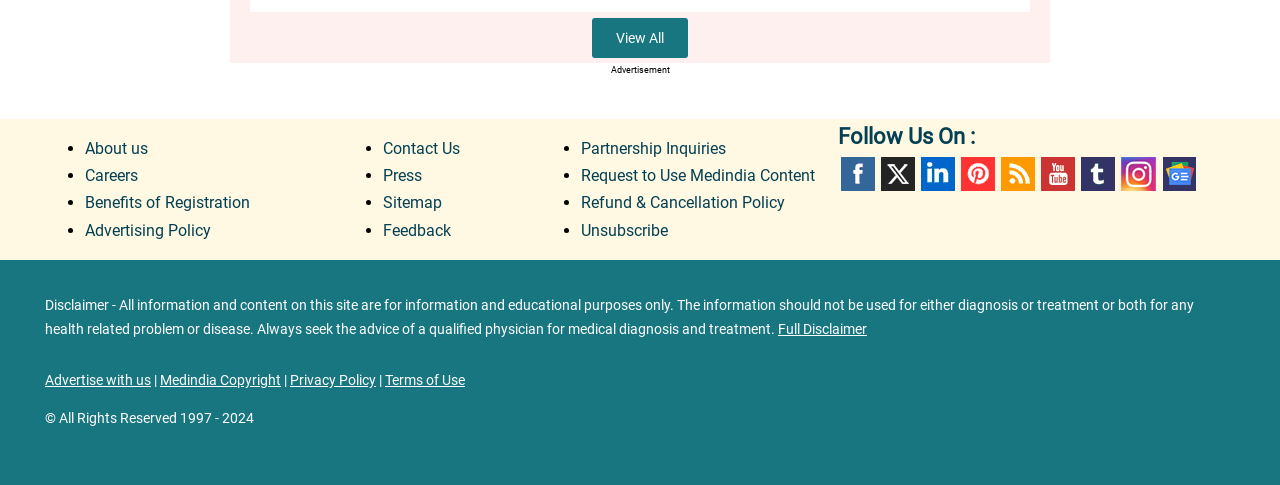Given the element description "Request to Use Medindia Content" in the screenshot, predict the bounding box coordinates of that UI element.

[0.454, 0.343, 0.637, 0.382]